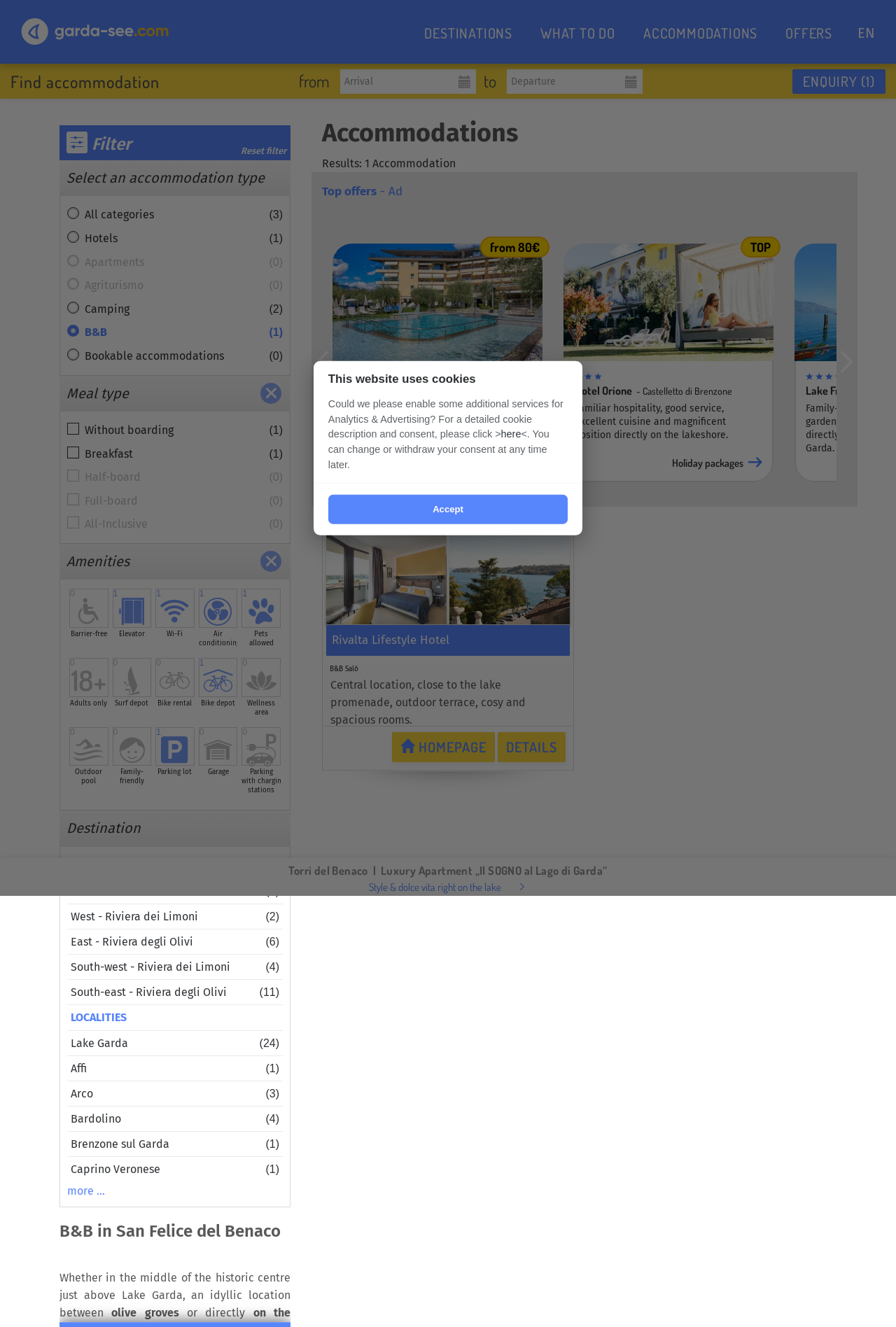Utilize the information from the image to answer the question in detail:
What is the purpose of the 'ENQUIRY' button?

The 'ENQUIRY' button is likely used to make an enquiry about the accommodations, as it is placed next to the arrival and departure dates, suggesting that it is related to booking or requesting information about the accommodations.